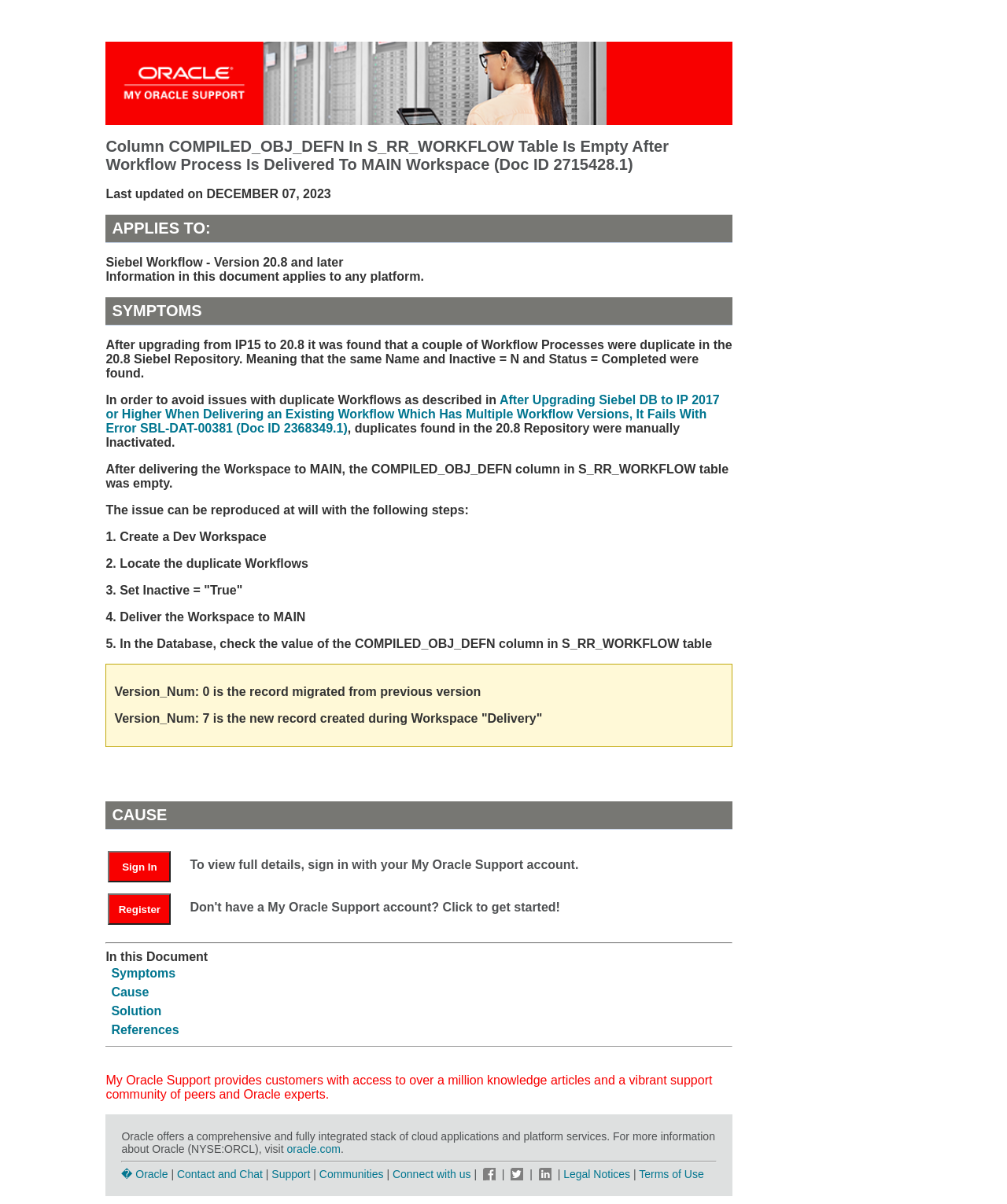Determine the bounding box coordinates of the clickable element to complete this instruction: "View full details". Provide the coordinates in the format of four float numbers between 0 and 1, [left, top, right, bottom].

[0.189, 0.712, 0.694, 0.724]